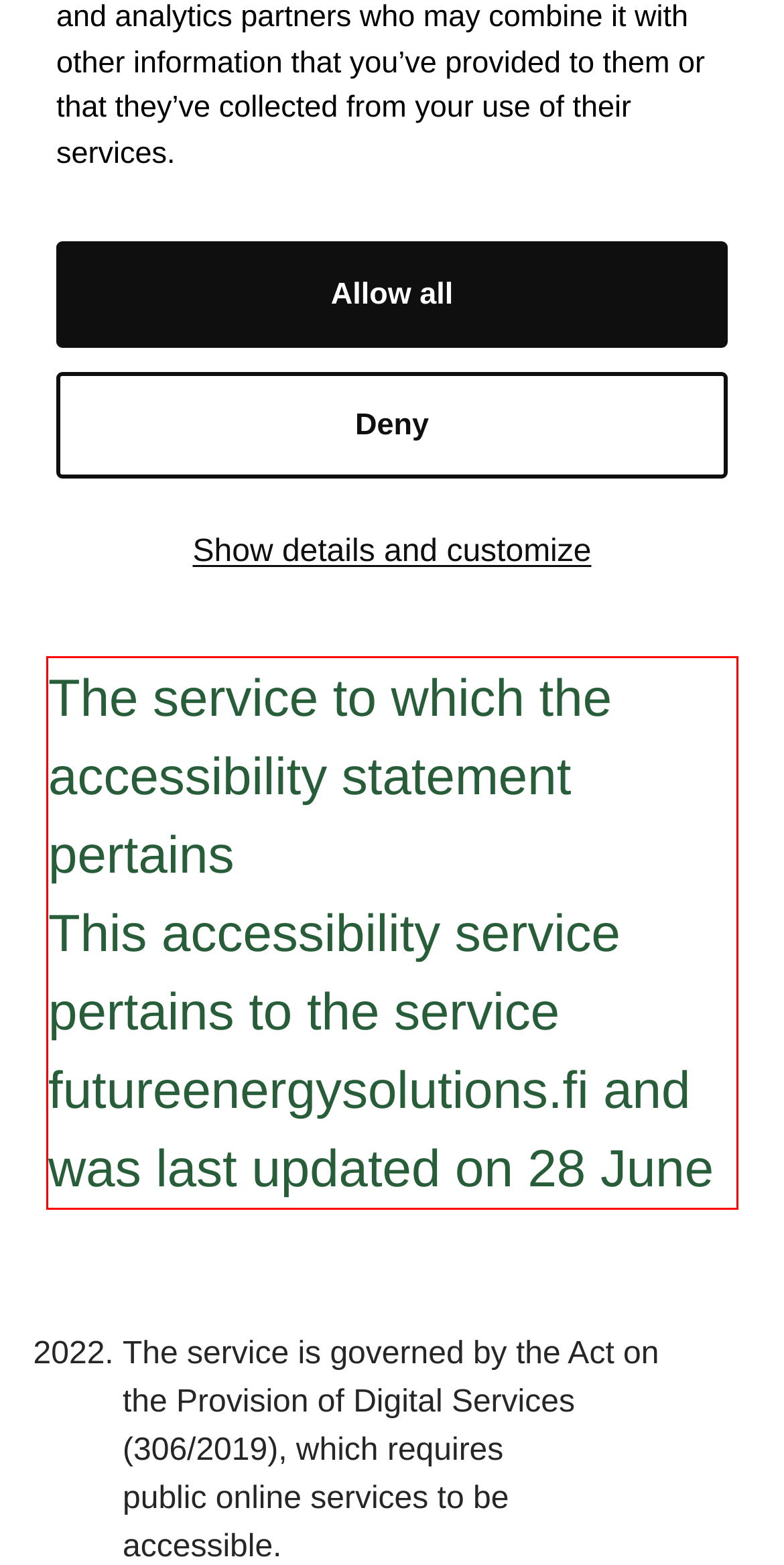Please analyze the provided webpage screenshot and perform OCR to extract the text content from the red rectangle bounding box.

The service to which the accessibility statement pertains This accessibility service pertains to the service futureenergysolutions.fi and was last updated on 28 June